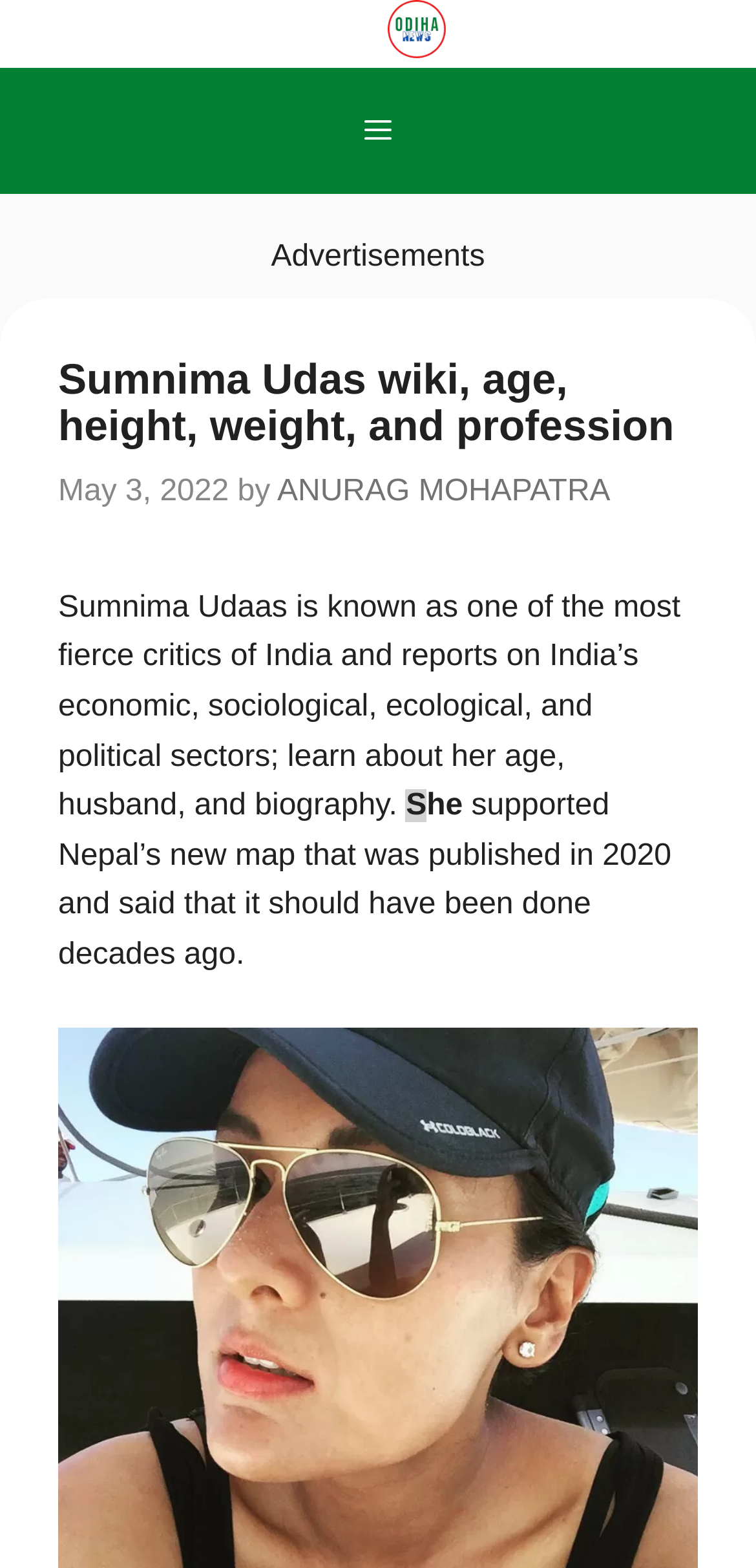What is Sumnima Udas' stance on Nepal's new map?
Based on the visual, give a brief answer using one word or a short phrase.

Supportive